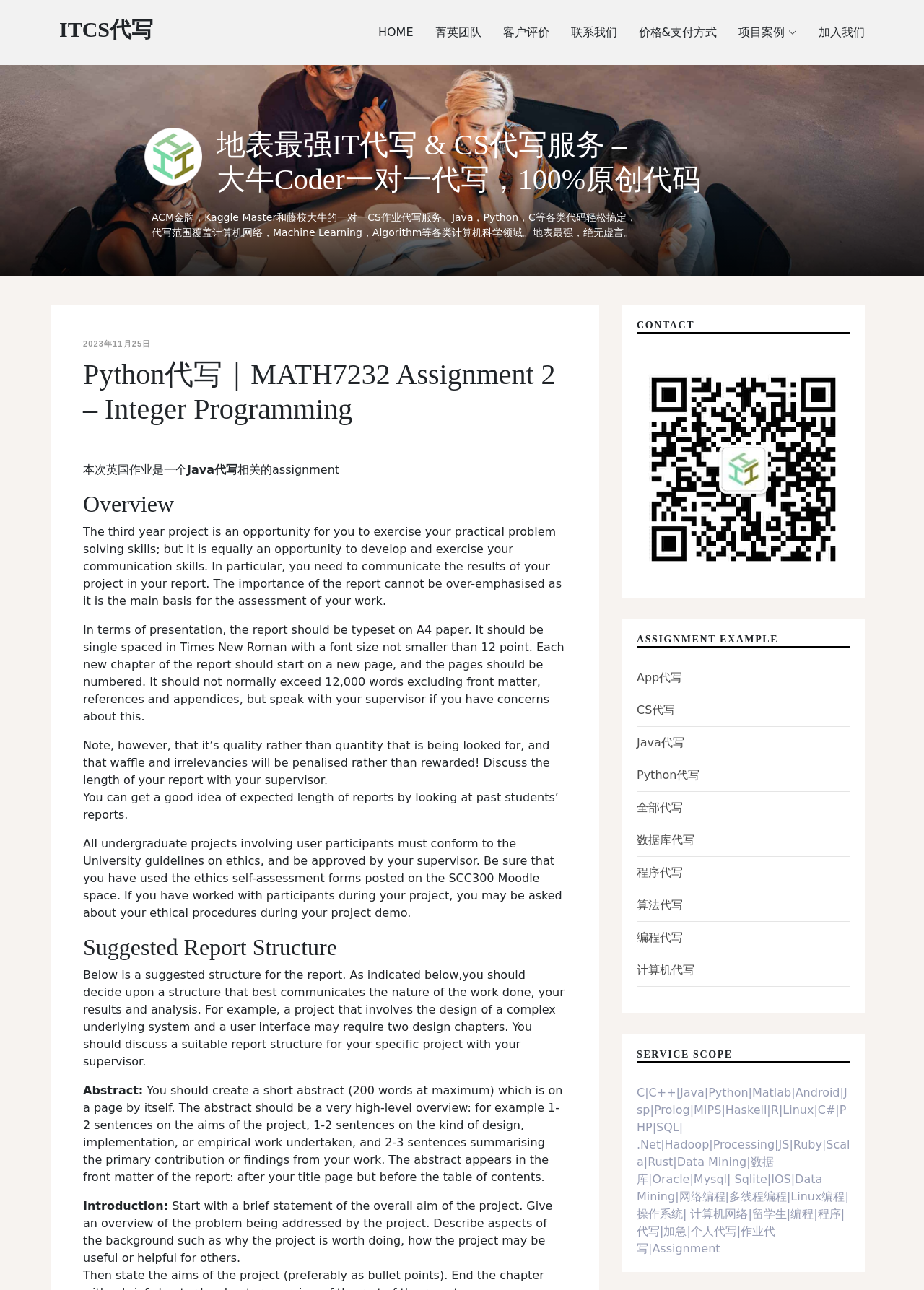Please specify the bounding box coordinates for the clickable region that will help you carry out the instruction: "View the Python代写 service".

[0.09, 0.277, 0.613, 0.331]